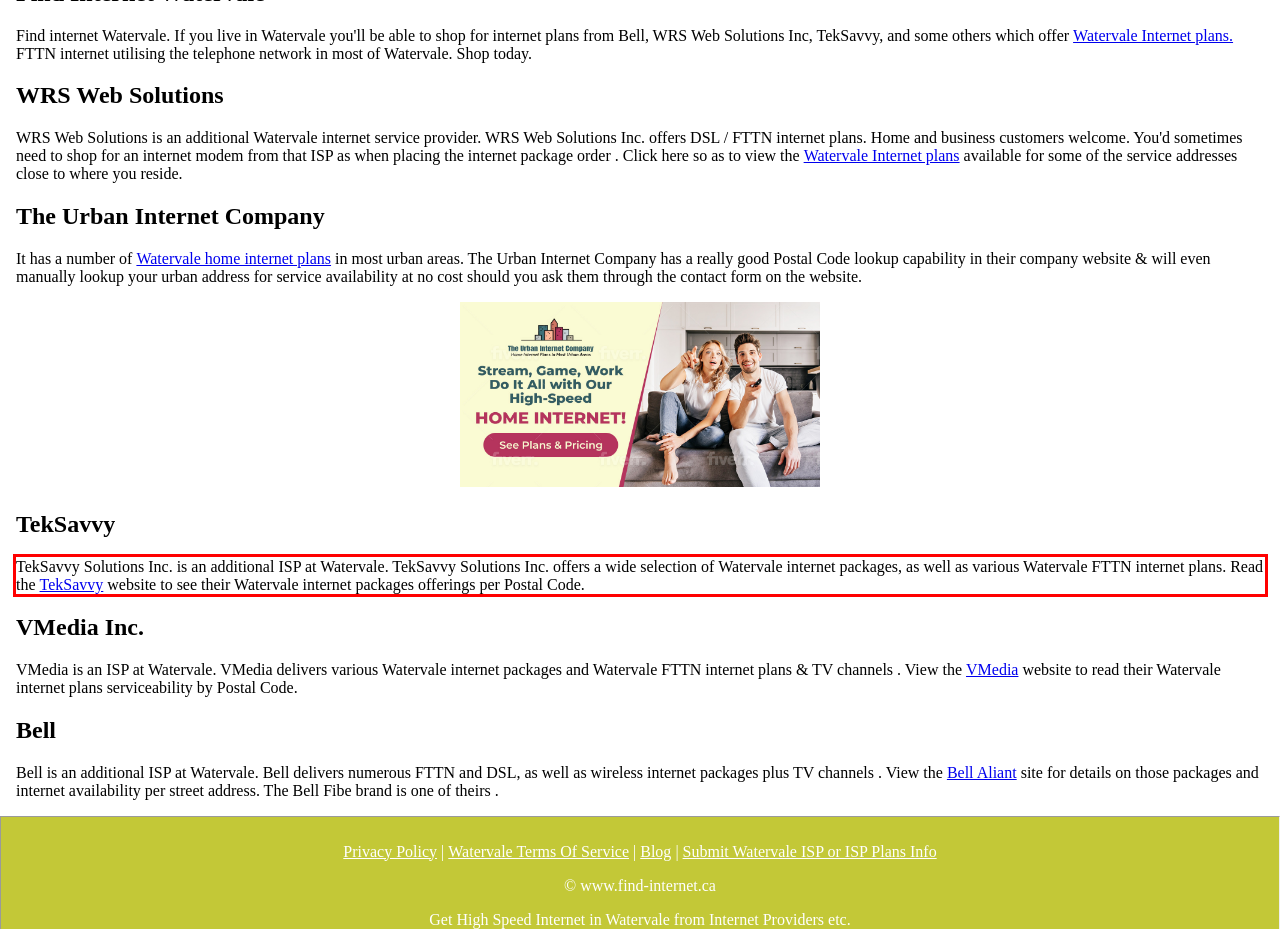Analyze the webpage screenshot and use OCR to recognize the text content in the red bounding box.

TekSavvy Solutions Inc. is an additional ISP at Watervale. TekSavvy Solutions Inc. offers a wide selection of Watervale internet packages, as well as various Watervale FTTN internet plans. Read the TekSavvy website to see their Watervale internet packages offerings per Postal Code.